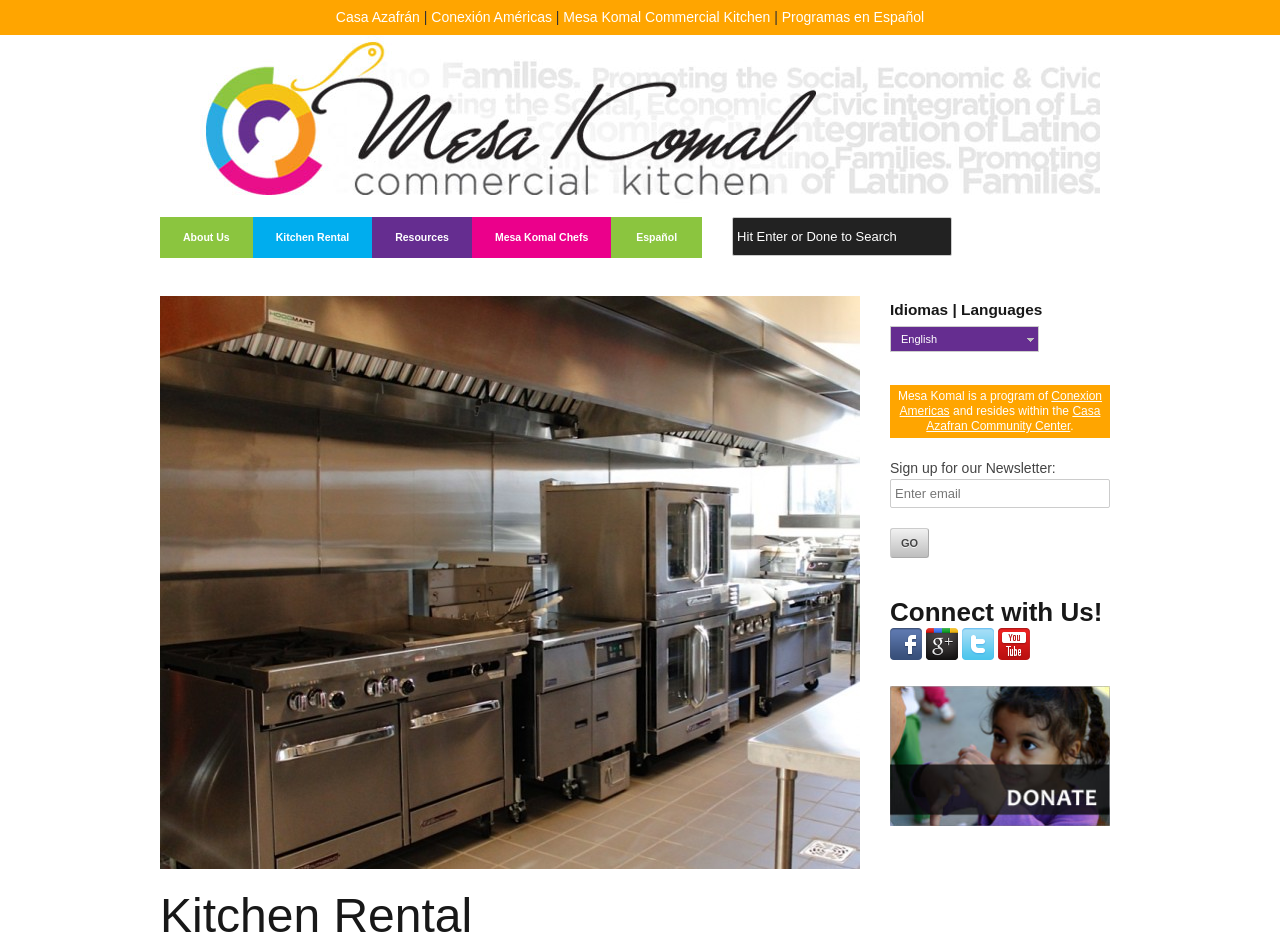Could you highlight the region that needs to be clicked to execute the instruction: "Search for something in the text box"?

[0.572, 0.231, 0.744, 0.272]